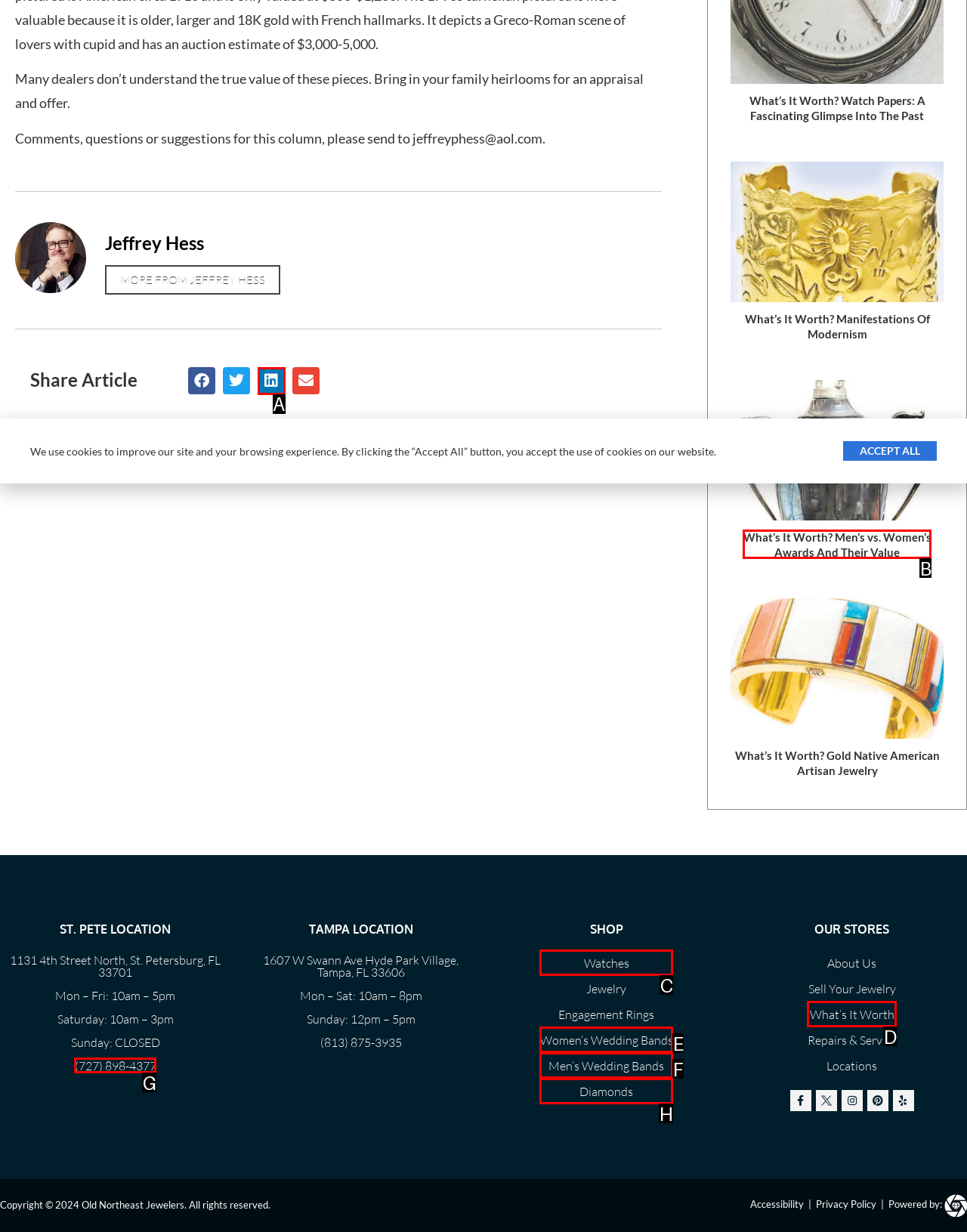With the provided description: Women’s Wedding Bands, select the most suitable HTML element. Respond with the letter of the selected option.

E